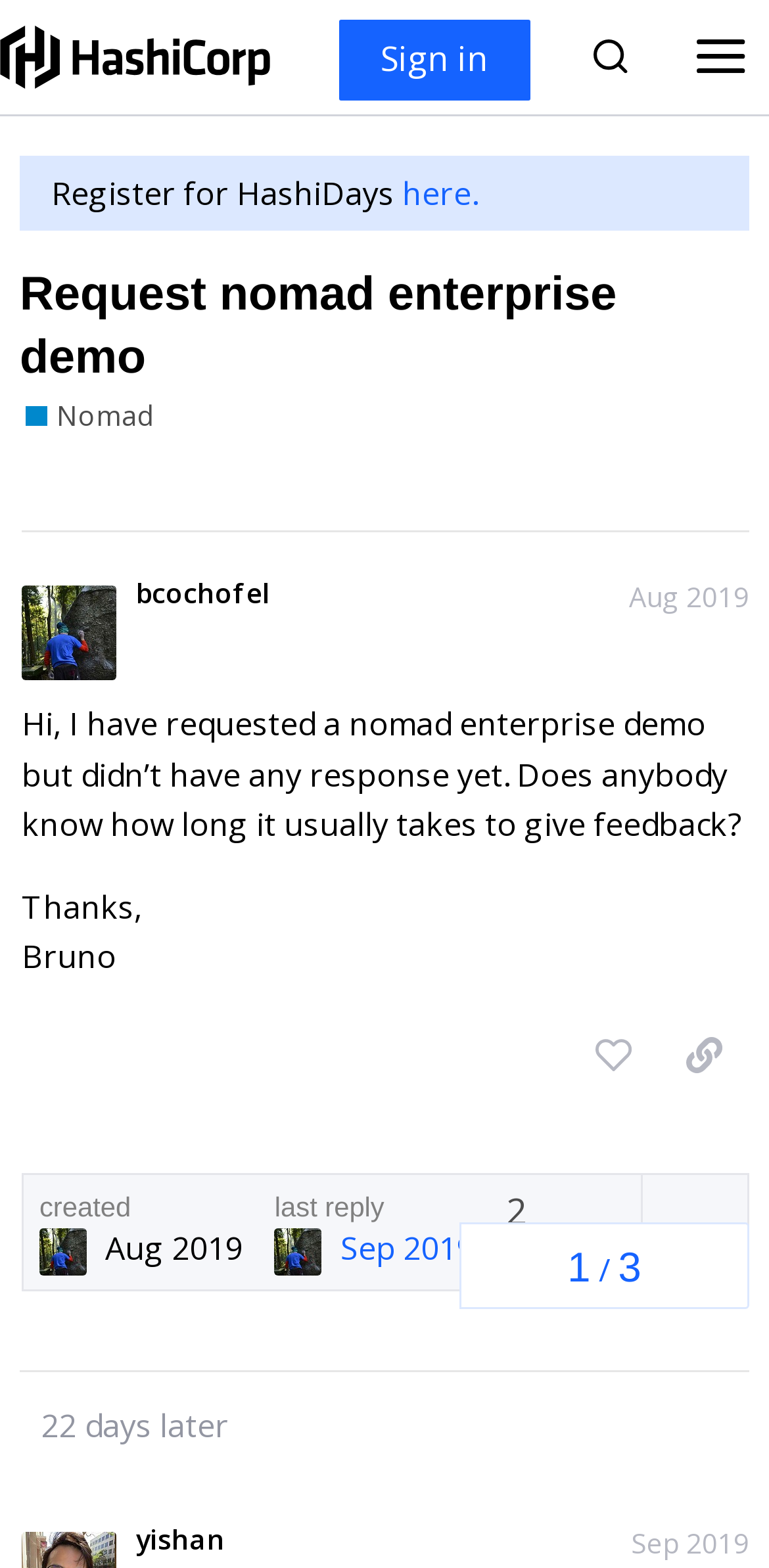Extract the heading text from the webpage.

Request nomad enterprise demo